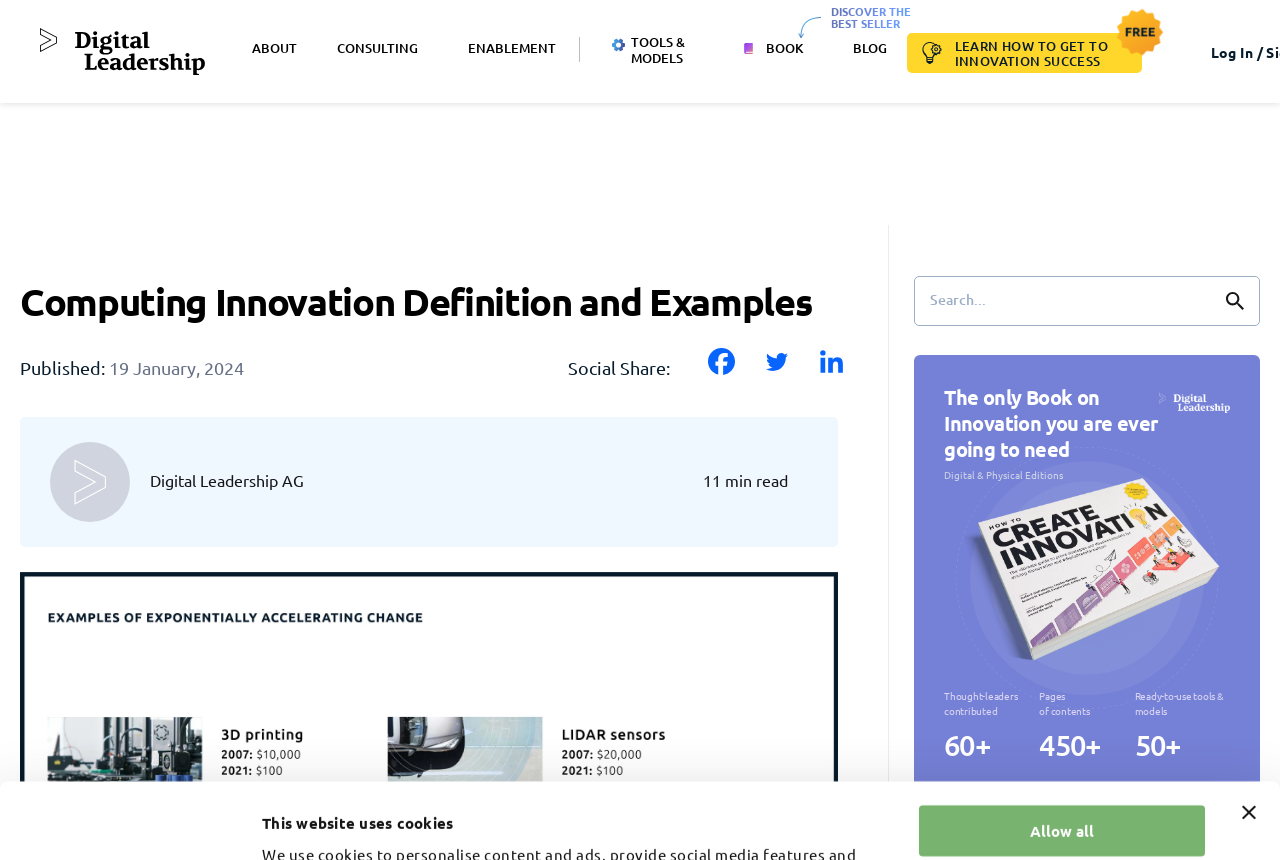Could you highlight the region that needs to be clicked to execute the instruction: "Click on TOOLS & MODELS"?

[0.485, 0.0, 0.563, 0.12]